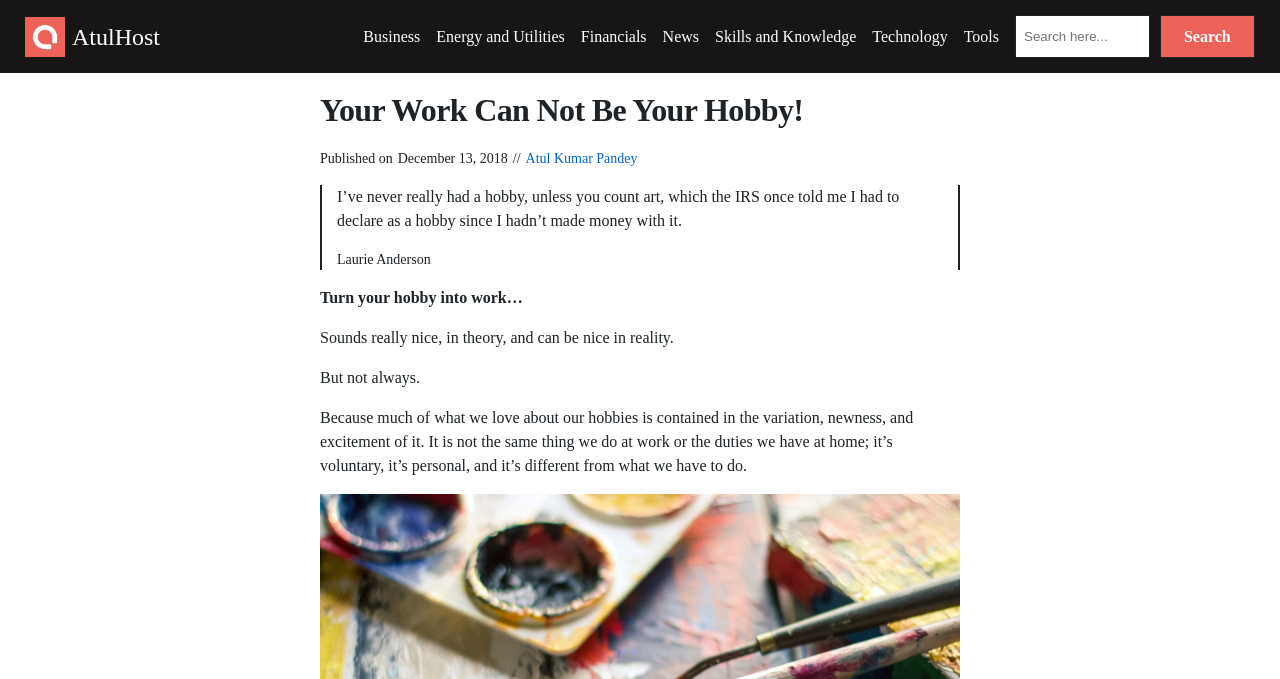Extract the bounding box coordinates of the UI element described by: "parent_node: Search name="s" placeholder="Search here..."". The coordinates should include four float numbers ranging from 0 to 1, e.g., [left, top, right, bottom].

[0.793, 0.022, 0.898, 0.086]